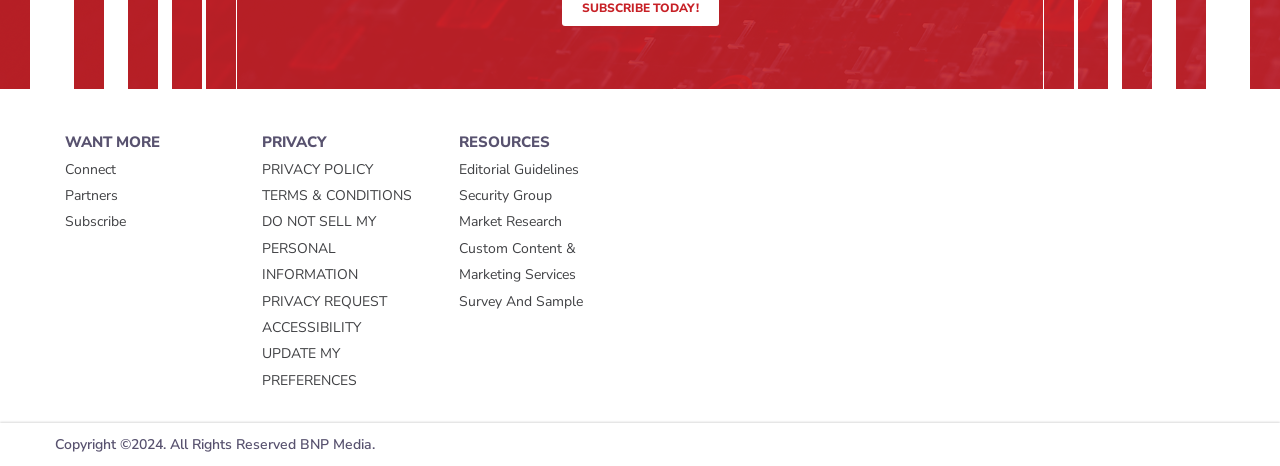Respond to the question below with a concise word or phrase:
What is the first link on the left side?

WANT MORE